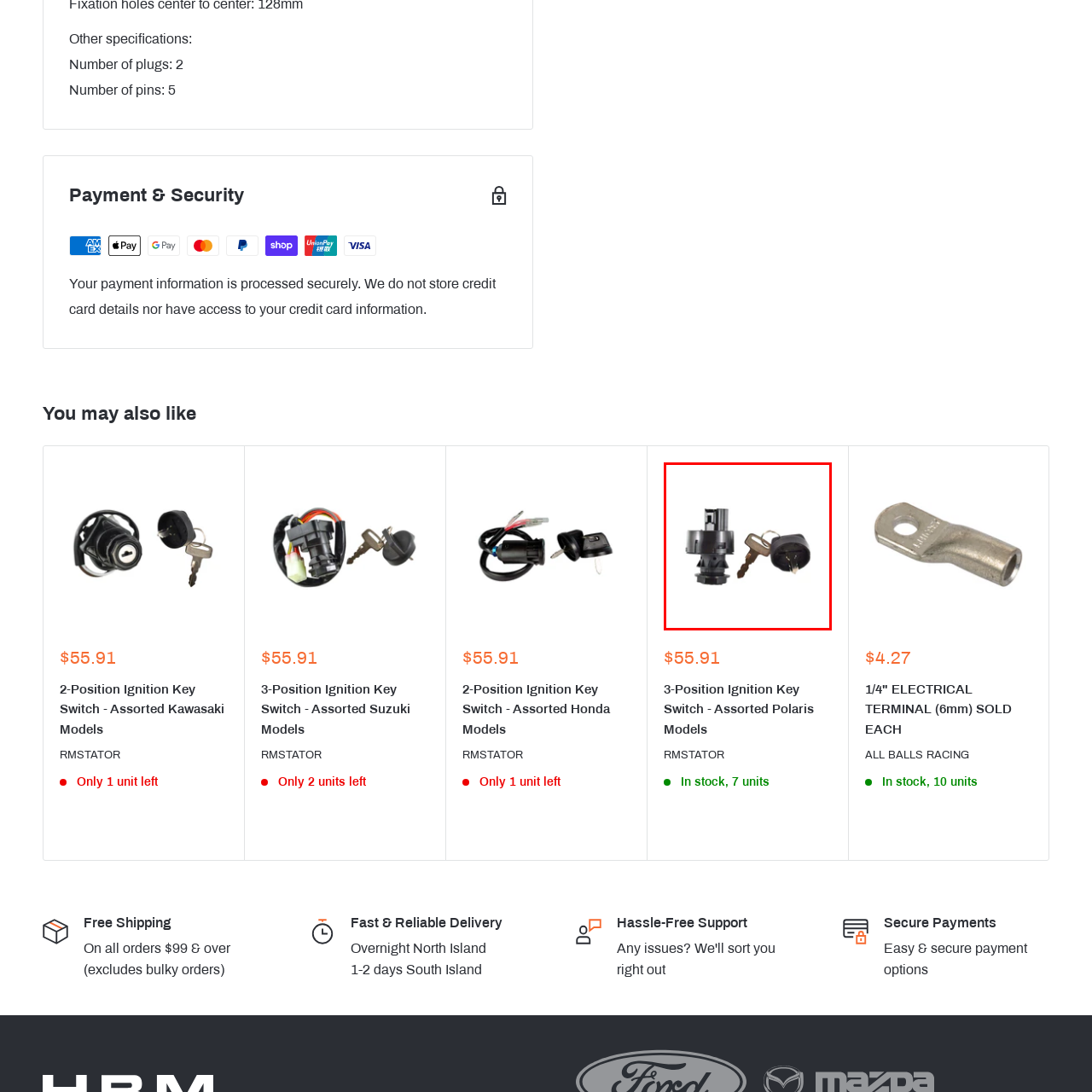Provide an in-depth description of the image within the red bounding box.

The image depicts a 3-position ignition key switch designed for use with various Polaris models. The switch itself features a robust black casing and is accompanied by a key for initiation. This type of switch is essential for starting the engine and controlling different operational modes on vehicles. Currently, the product is in stock with seven units available, priced at $55.91. The ignition key switch is noted as an essential component, often sought after for maintaining the performance and reliability of vehicles.